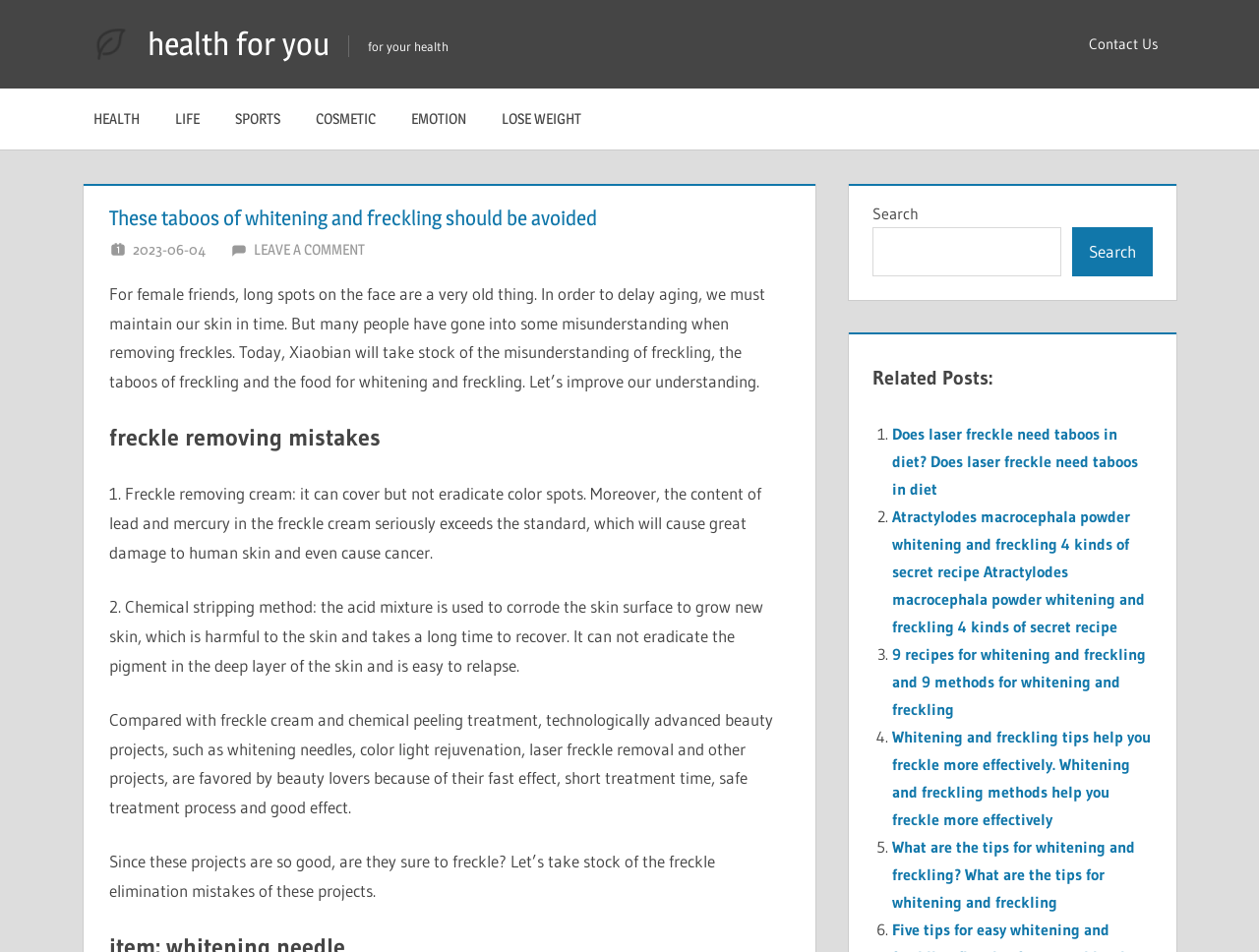How many related posts are listed?
Analyze the screenshot and provide a detailed answer to the question.

At the bottom of the webpage, there is a section labeled 'Related Posts' that lists six related articles, each with a brief title and a link to the full article.